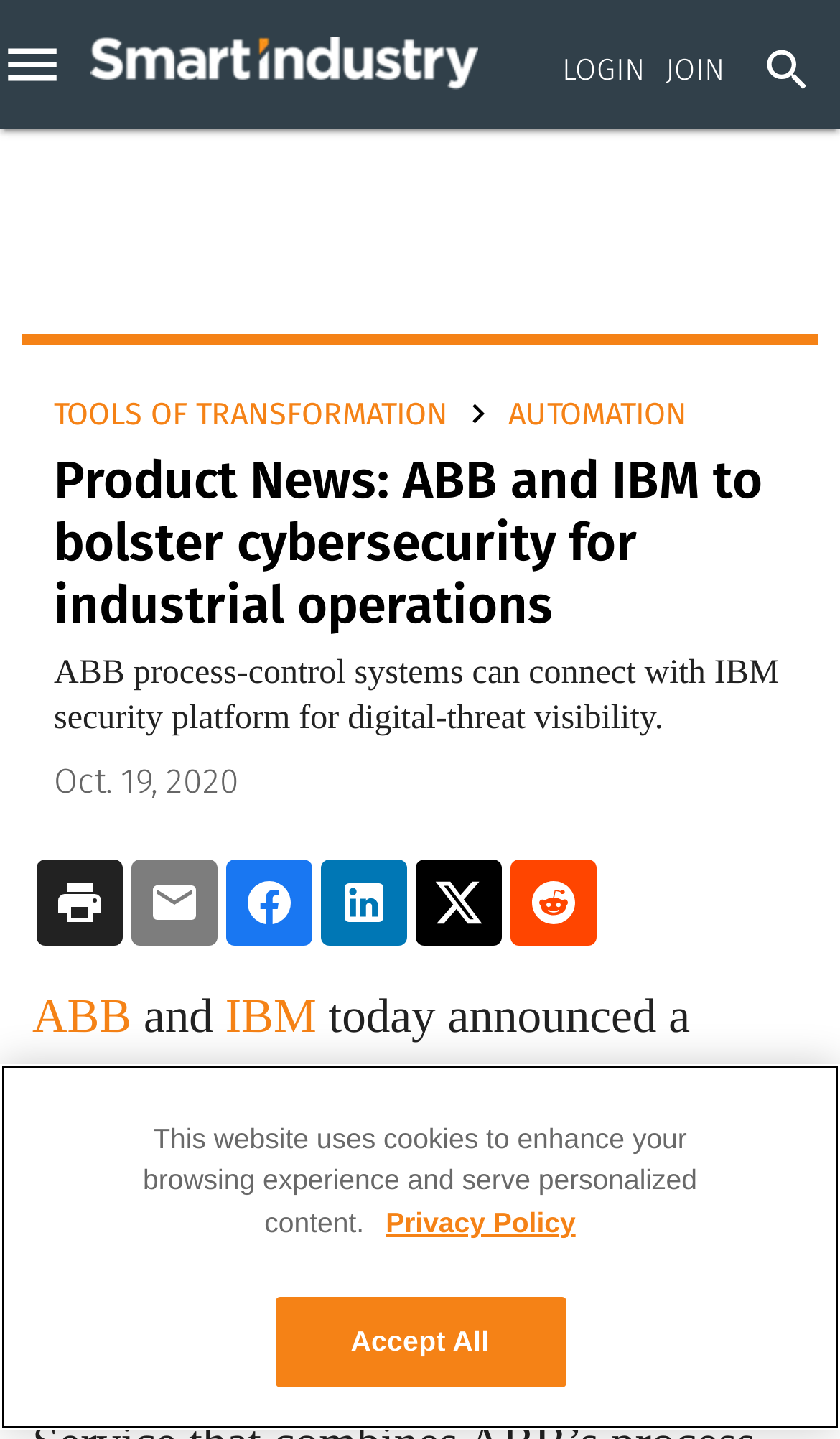Please identify the coordinates of the bounding box for the clickable region that will accomplish this instruction: "Click on the 'Cybersecurity' link".

[0.041, 0.527, 0.297, 0.555]